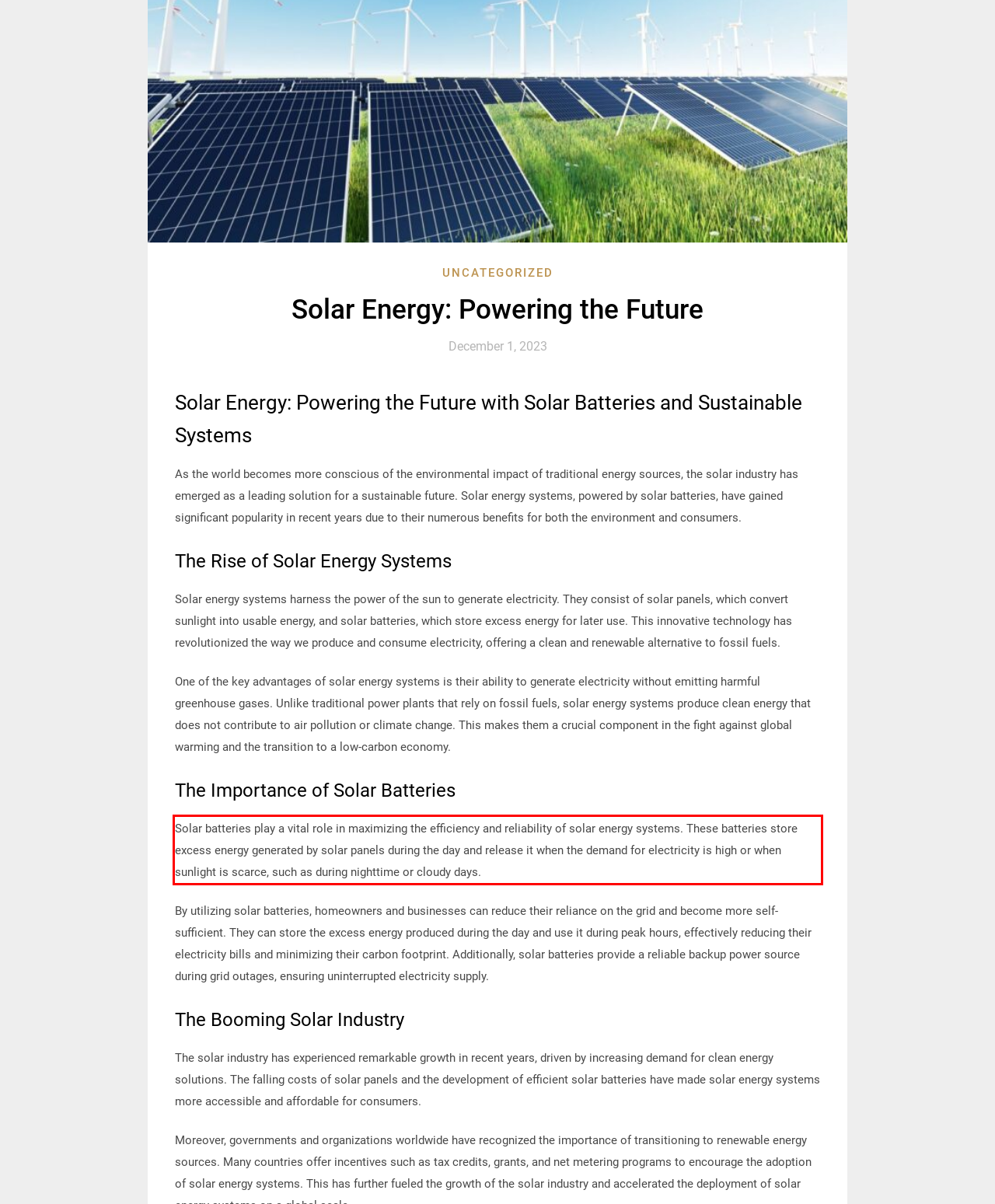Please identify the text within the red rectangular bounding box in the provided webpage screenshot.

Solar batteries play a vital role in maximizing the efficiency and reliability of solar energy systems. These batteries store excess energy generated by solar panels during the day and release it when the demand for electricity is high or when sunlight is scarce, such as during nighttime or cloudy days.